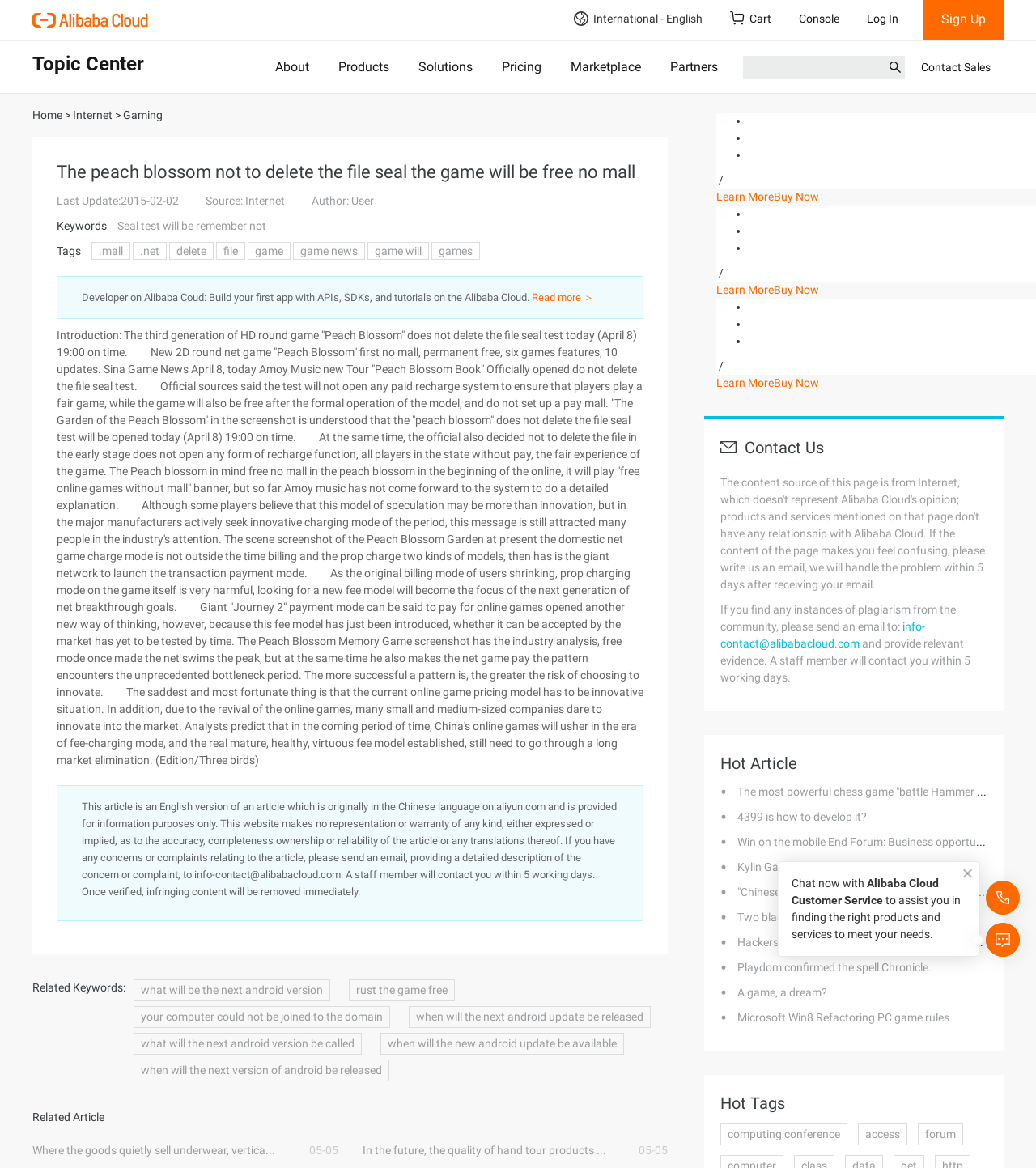What is the date of the last update? From the image, respond with a single word or brief phrase.

2015-02-02